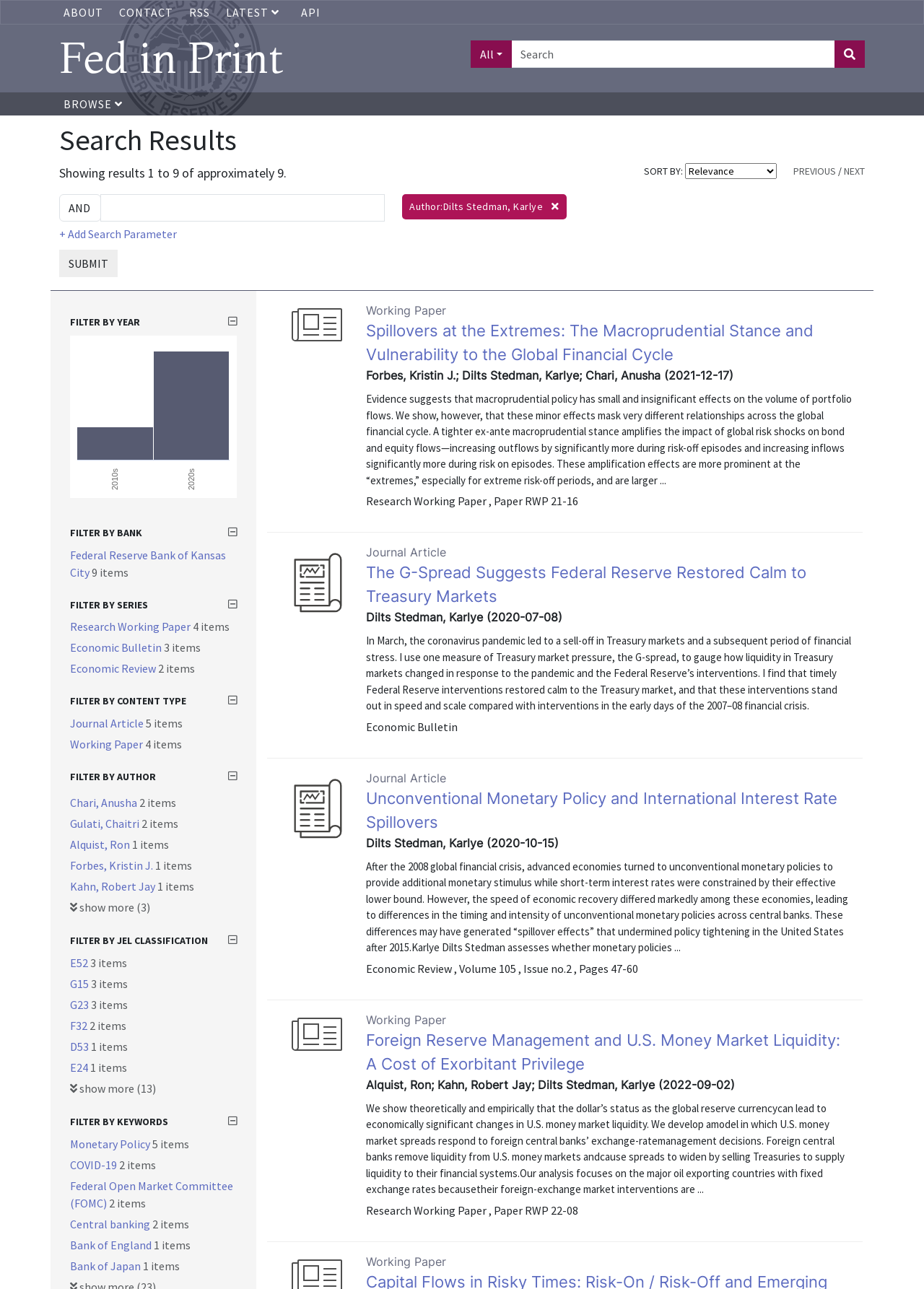Show the bounding box coordinates for the element that needs to be clicked to execute the following instruction: "Click on the 'SUBMIT' button". Provide the coordinates in the form of four float numbers between 0 and 1, i.e., [left, top, right, bottom].

[0.064, 0.194, 0.127, 0.215]